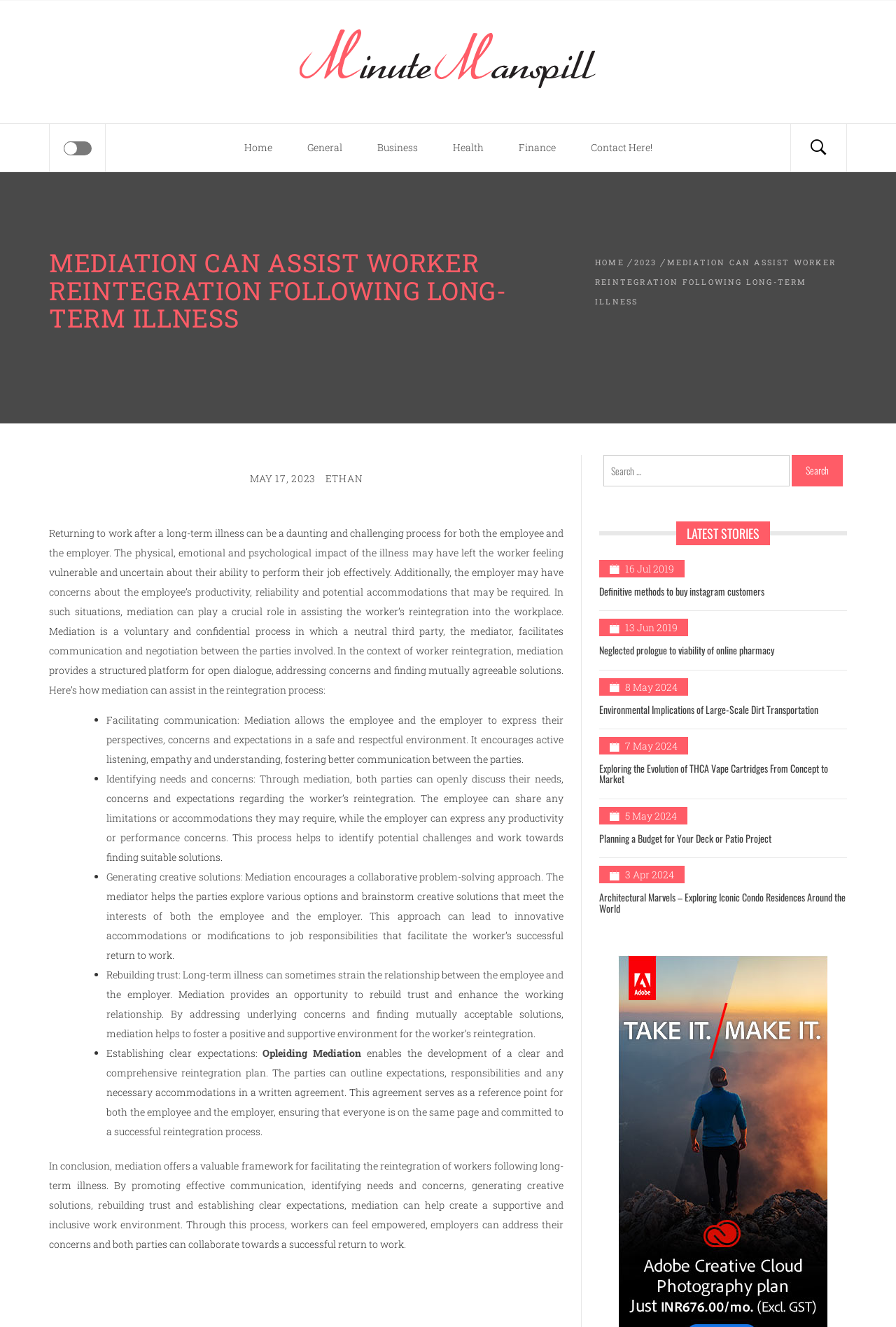Identify the bounding box coordinates of the section that should be clicked to achieve the task described: "Search for something".

[0.674, 0.343, 0.881, 0.366]